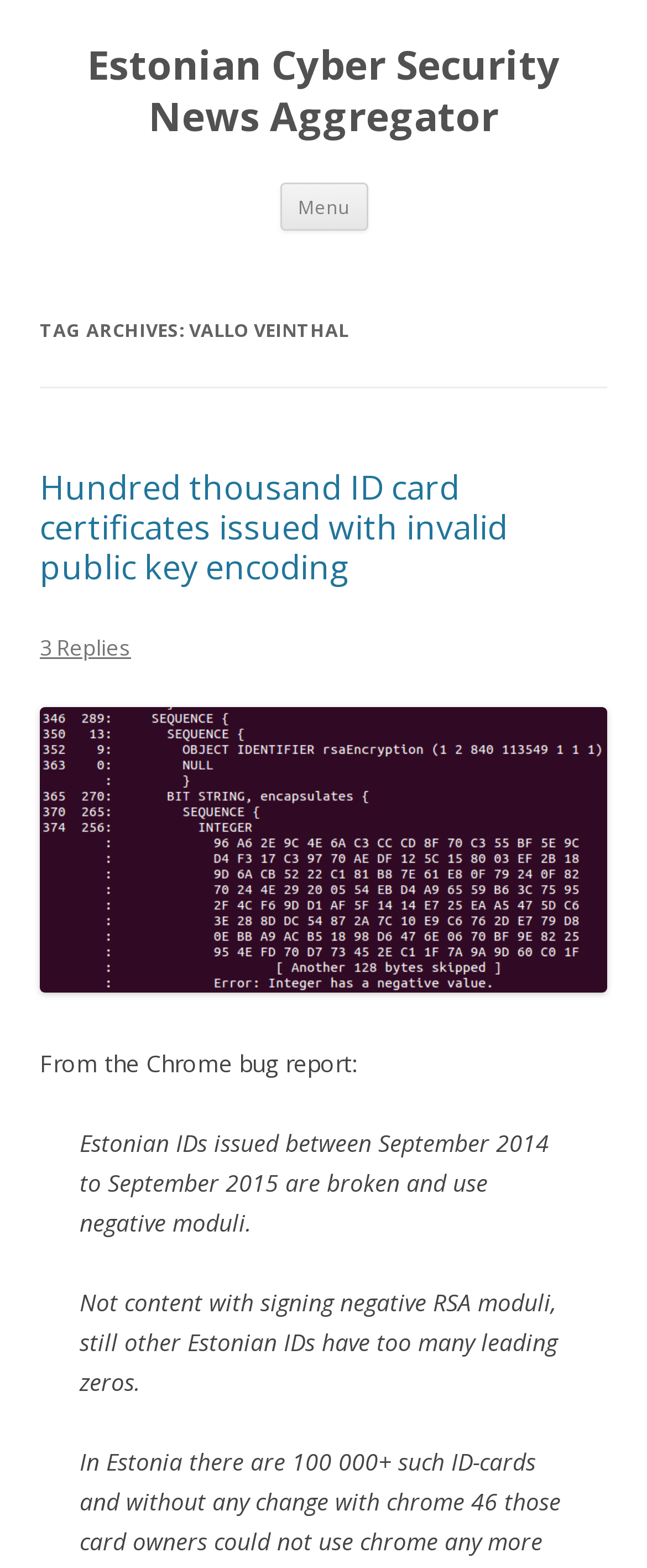Carefully examine the image and provide an in-depth answer to the question: What is the topic of the news article?

Based on the webpage, the topic of the news article is cyber security, specifically about Estonian ID card certificates issued with invalid public key encoding.